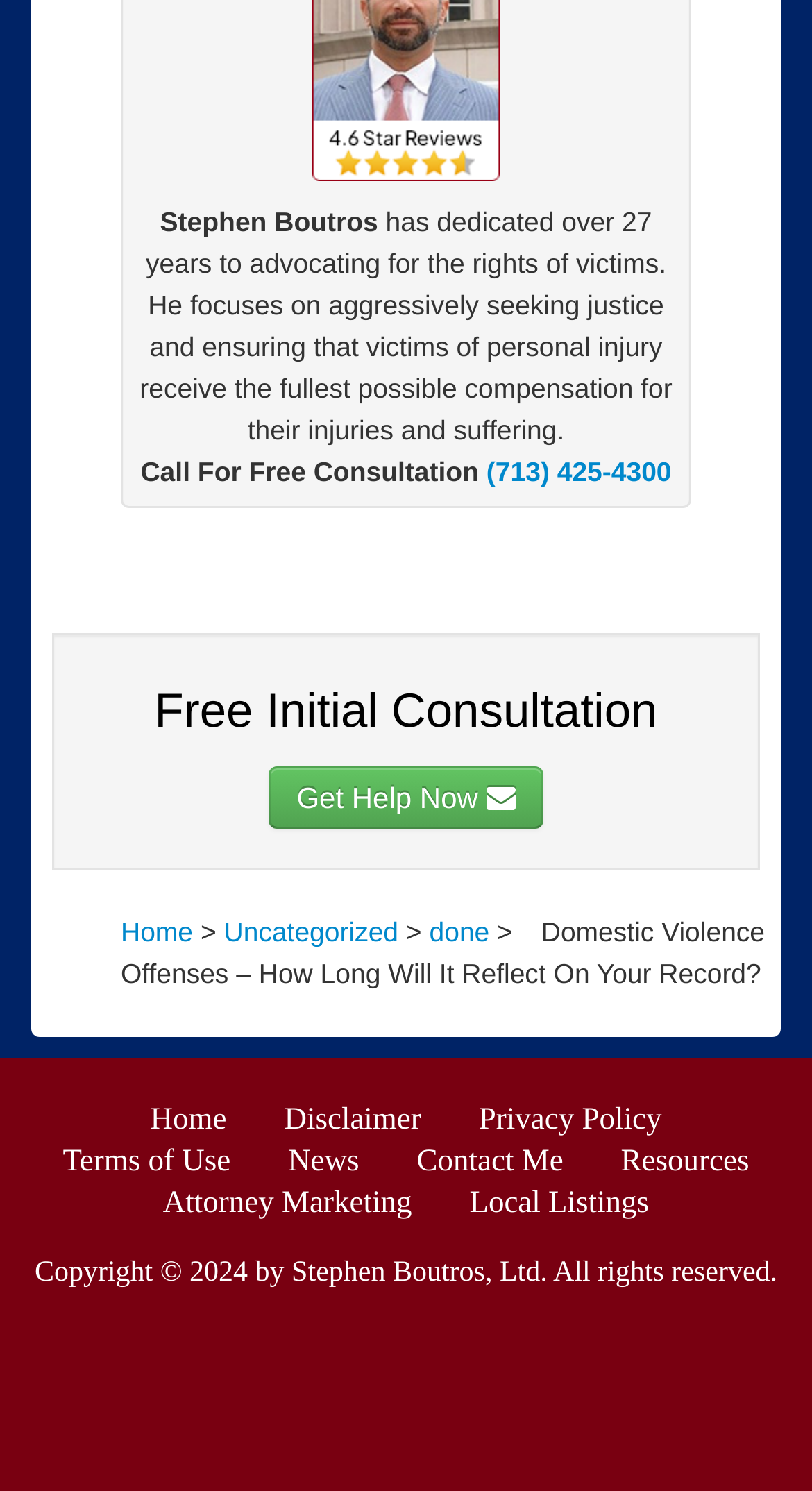Bounding box coordinates are given in the format (top-left x, top-left y, bottom-right x, bottom-right y). All values should be floating point numbers between 0 and 1. Provide the bounding box coordinate for the UI element described as: News

[0.324, 0.768, 0.473, 0.79]